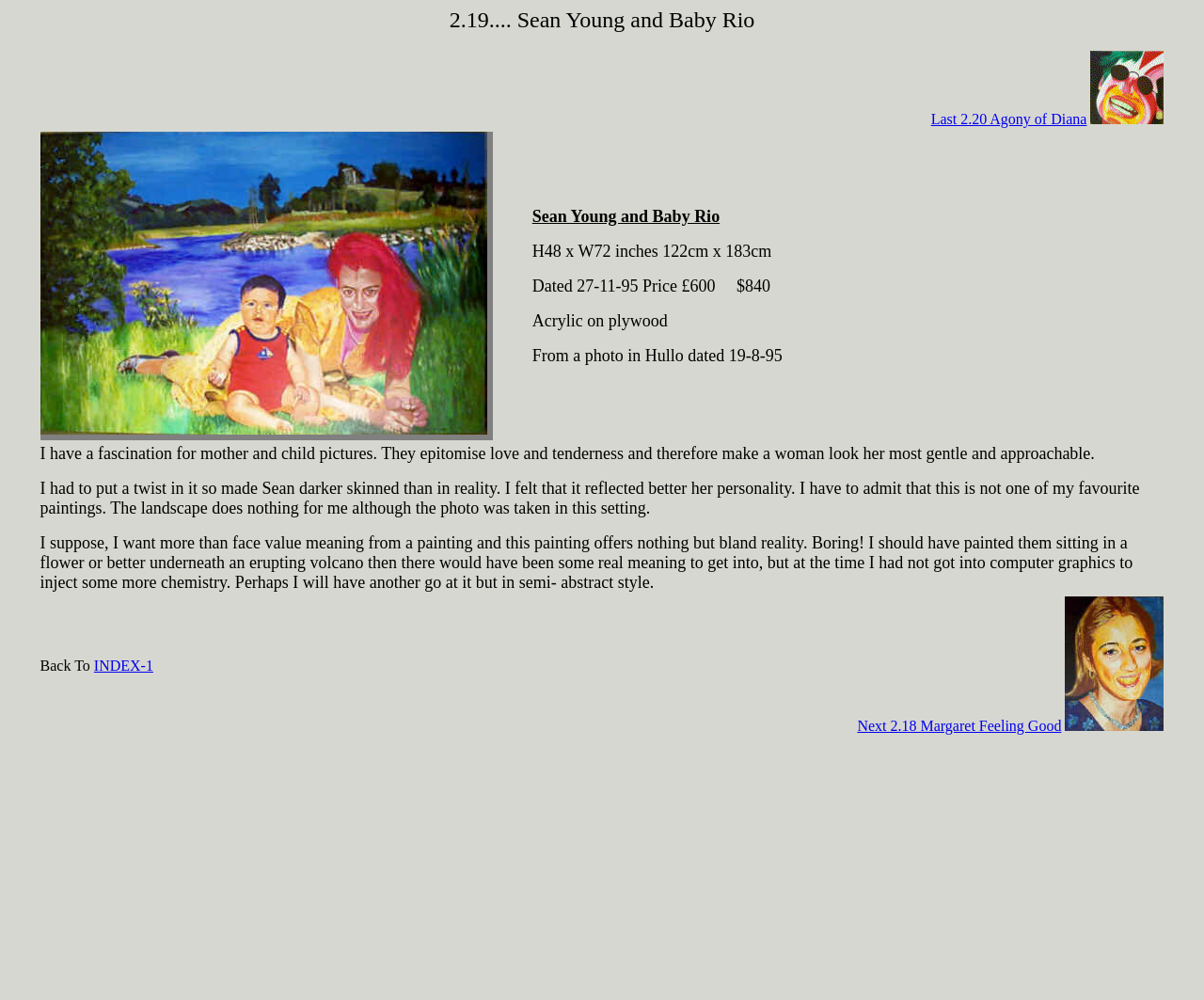Please give a one-word or short phrase response to the following question: 
What is the theme of the artwork?

Mother and child